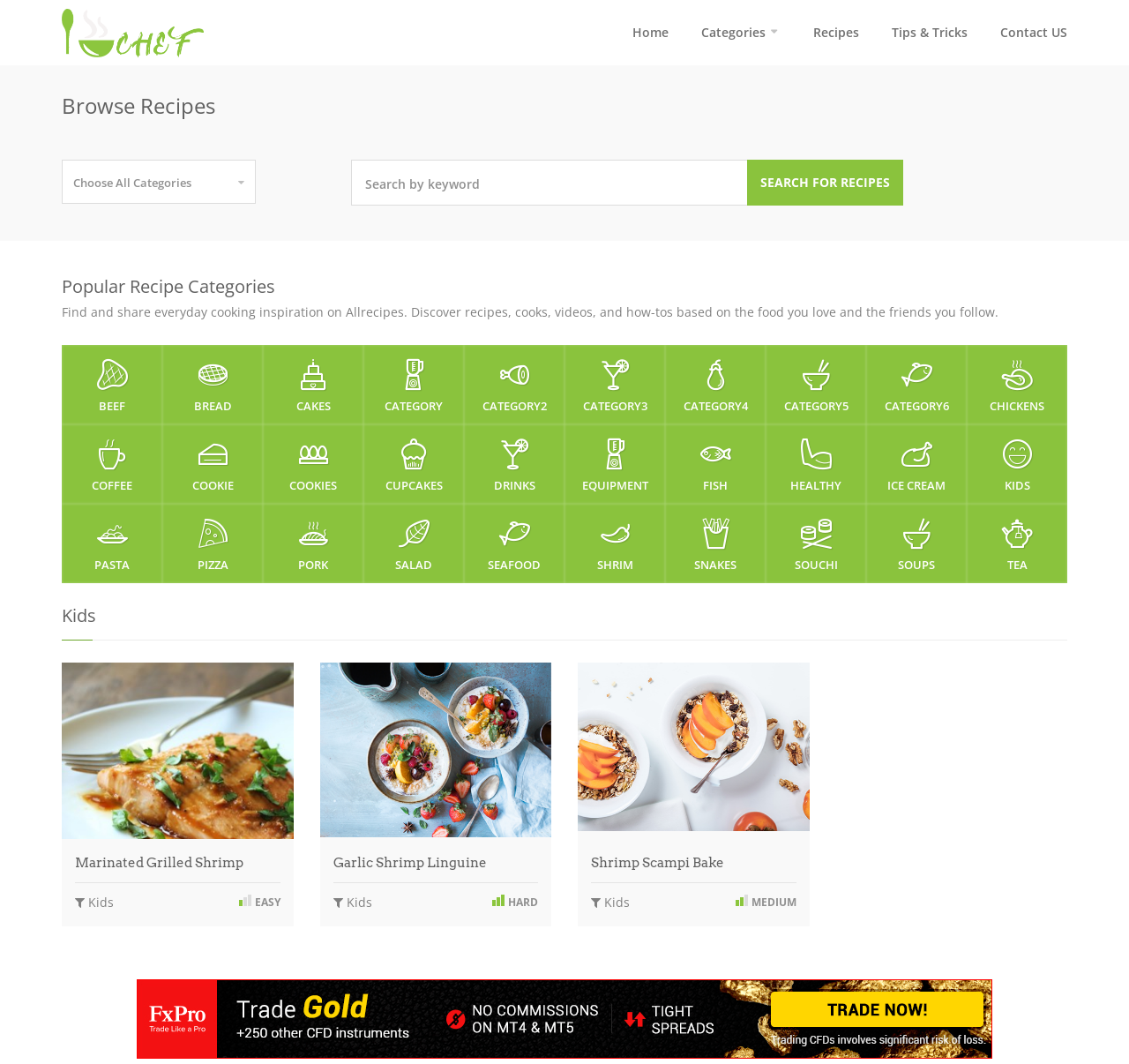Locate the bounding box coordinates of the area you need to click to fulfill this instruction: 'Search for recipes'. The coordinates must be in the form of four float numbers ranging from 0 to 1: [left, top, right, bottom].

[0.662, 0.15, 0.8, 0.193]